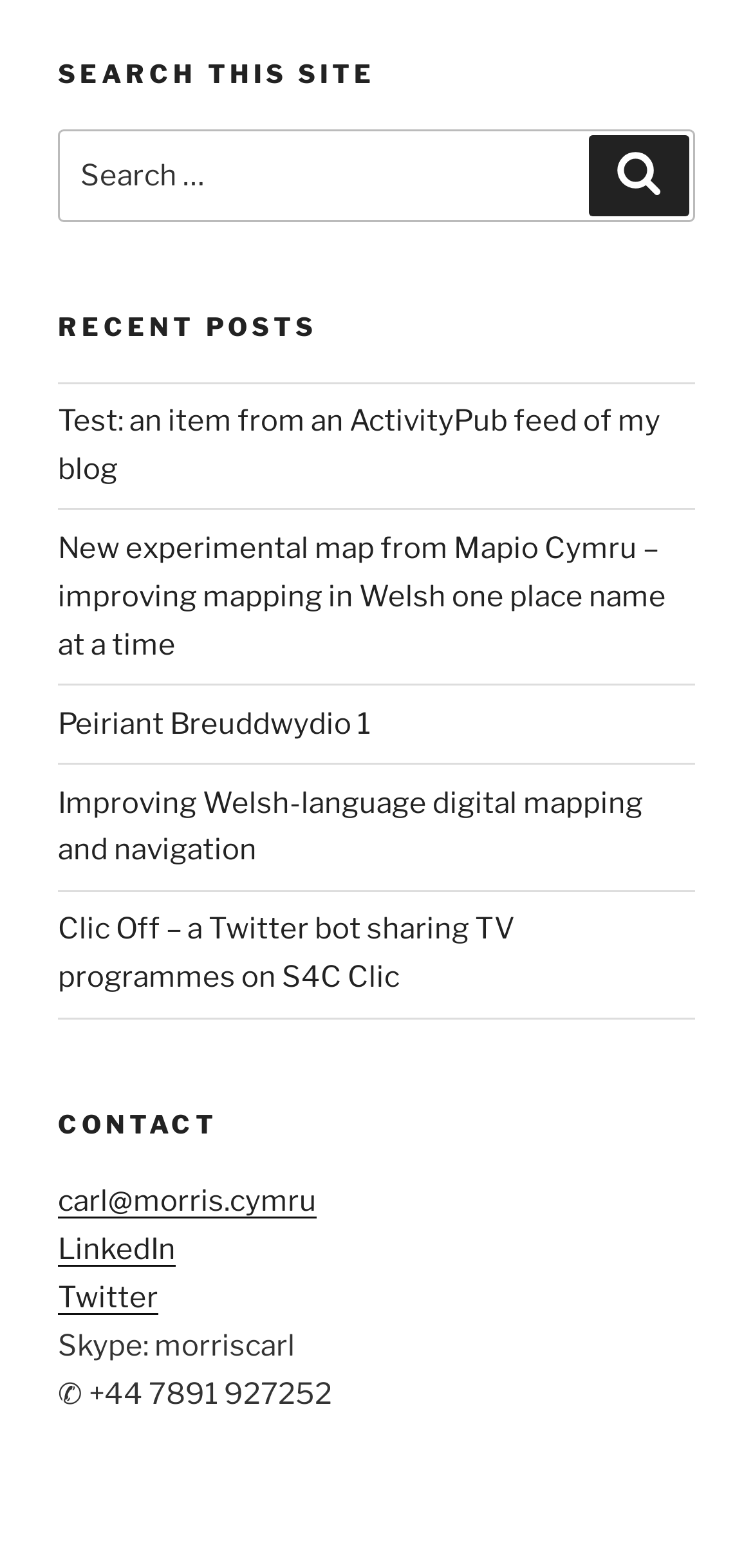Please specify the bounding box coordinates of the clickable region necessary for completing the following instruction: "Follow on Twitter". The coordinates must consist of four float numbers between 0 and 1, i.e., [left, top, right, bottom].

[0.077, 0.817, 0.21, 0.839]